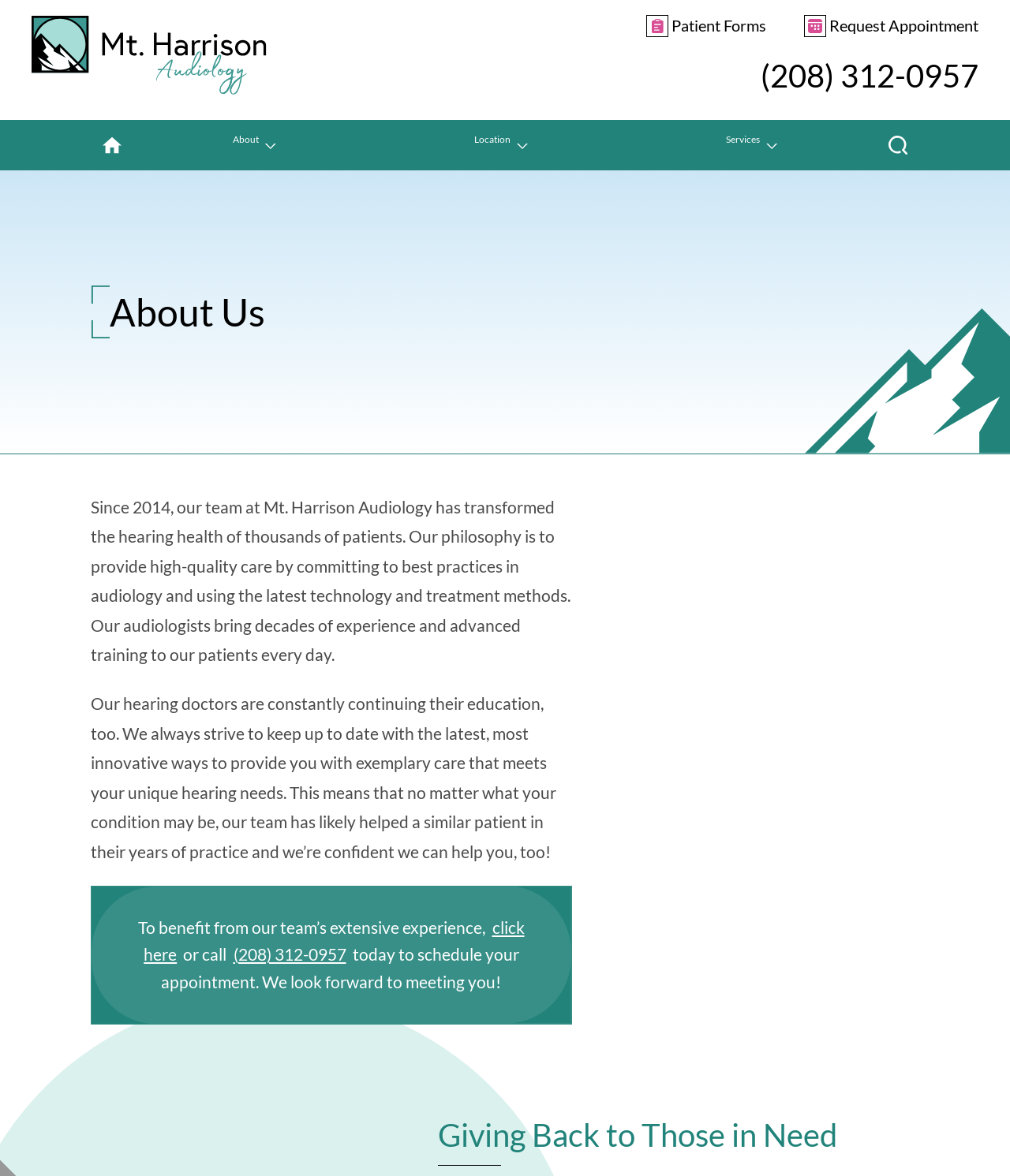From the webpage screenshot, predict the bounding box coordinates (top-left x, top-left y, bottom-right x, bottom-right y) for the UI element described here: (208) 312-0957

[0.753, 0.04, 0.969, 0.089]